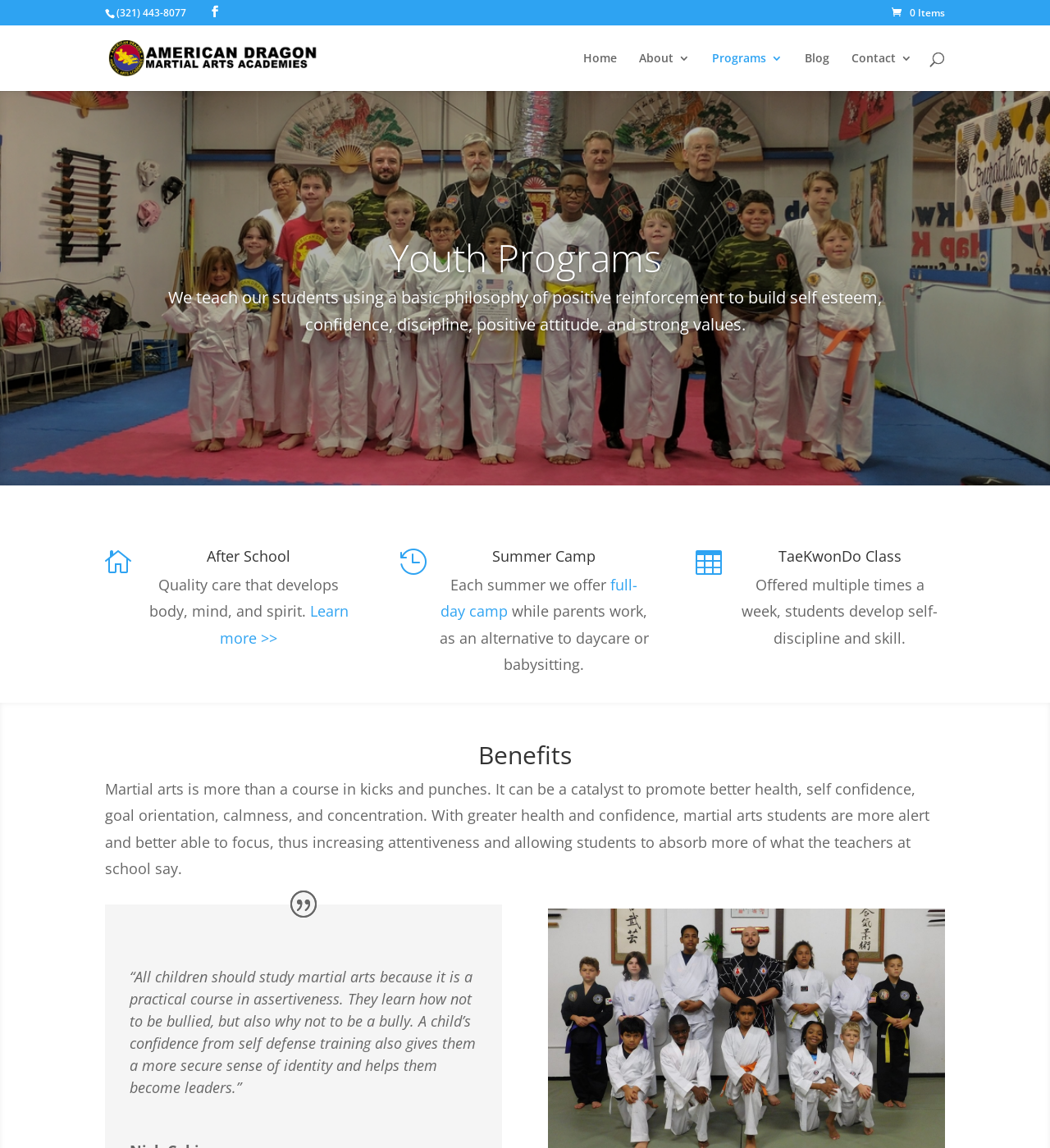What is the purpose of the martial arts program?
Please provide a comprehensive answer based on the details in the screenshot.

According to the static text element with the bounding box coordinates [0.1, 0.678, 0.872, 0.719], martial arts is more than a course in kicks and punches, it can be a catalyst to promote better health, self confidence, goal orientation, calmness, and concentration.